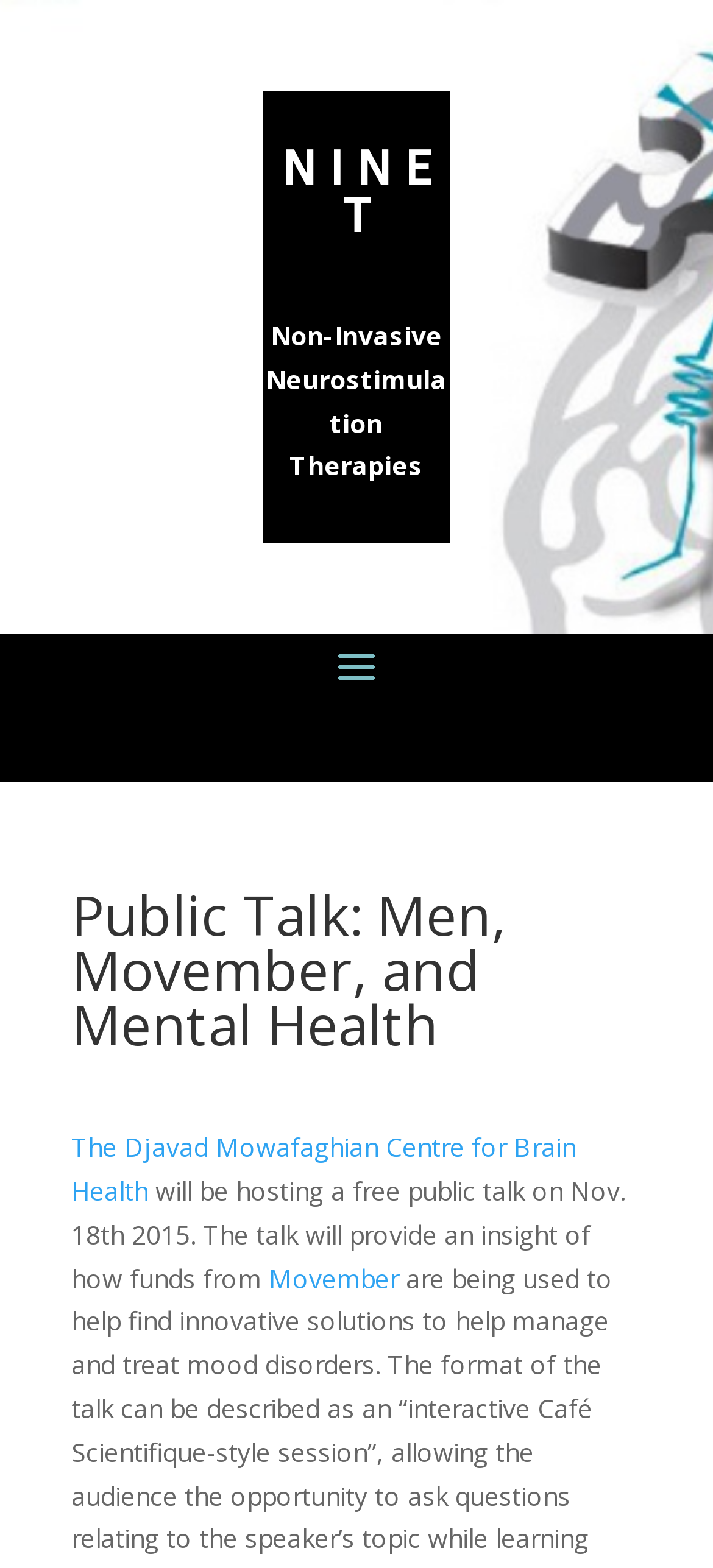Using the element description provided, determine the bounding box coordinates in the format (top-left x, top-left y, bottom-right x, bottom-right y). Ensure that all values are floating point numbers between 0 and 1. Element description: N I N E T

[0.396, 0.09, 0.604, 0.156]